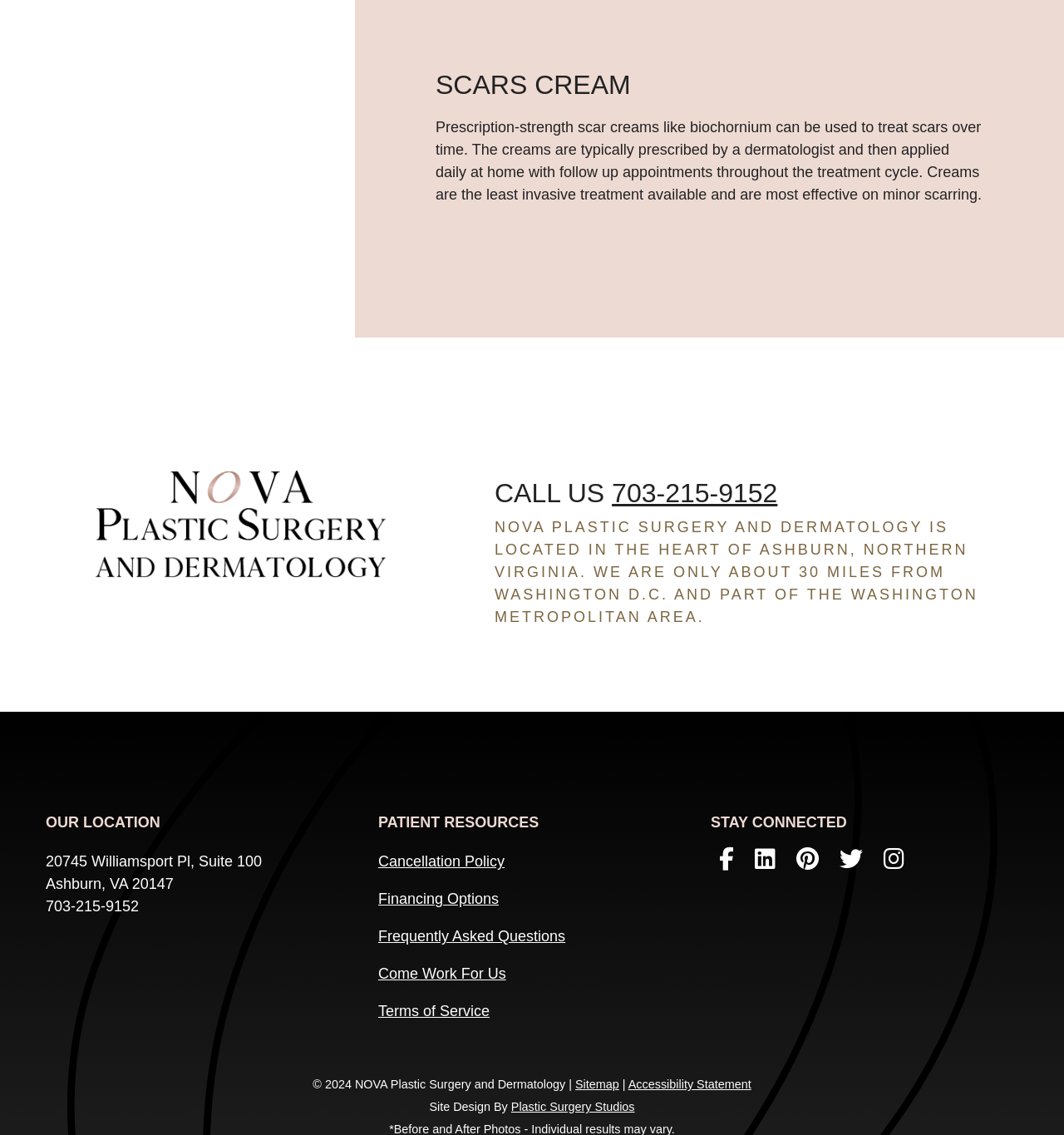What is the phone number to call for an appointment?
Refer to the image and give a detailed answer to the query.

I found the answer by looking at the link with the text '703-215-9152' which is located near the 'CALL US' static text, indicating that it's the phone number to call for an appointment.